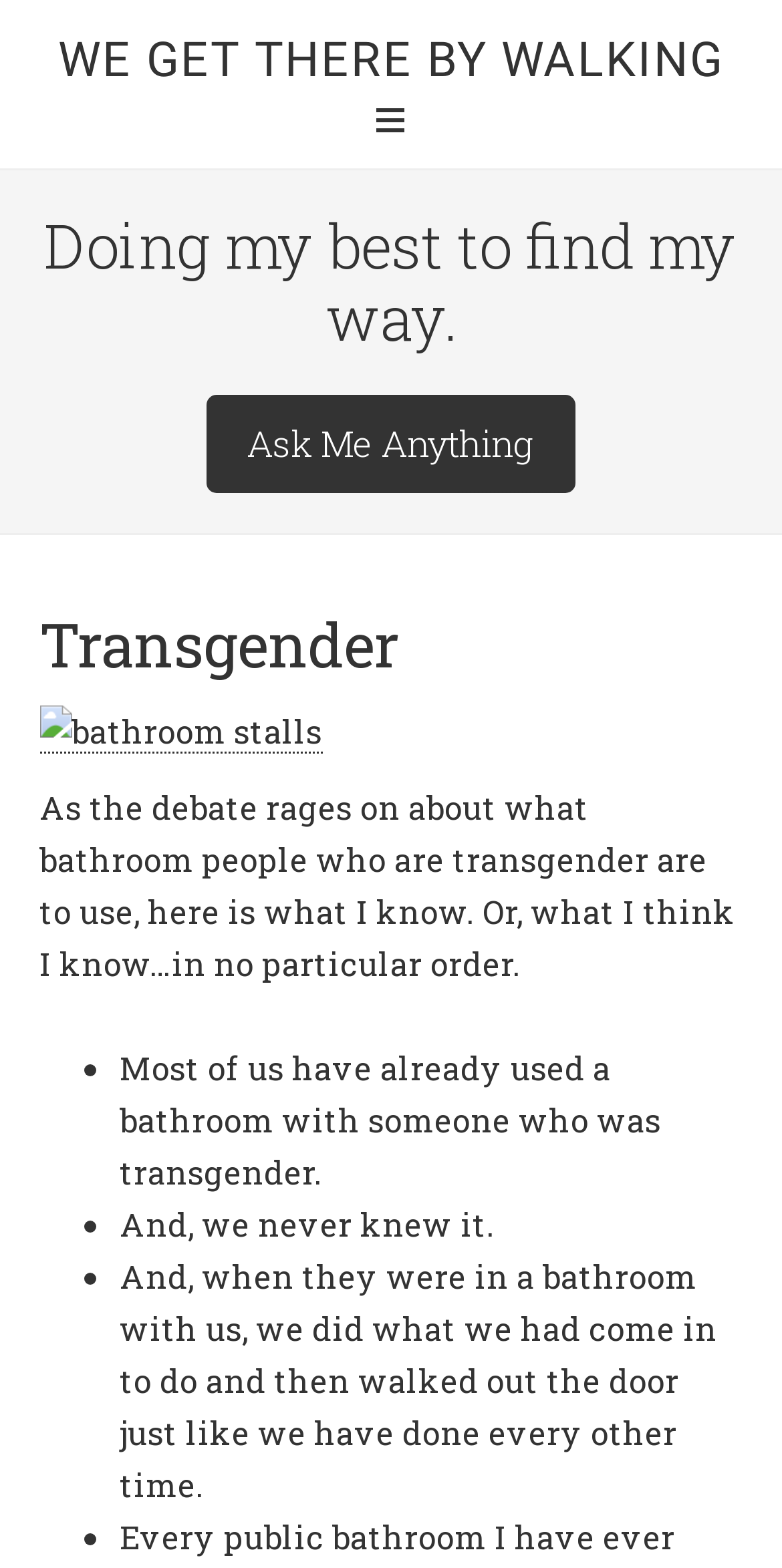What is the author's claim about people's experiences in bathrooms?
Refer to the image and respond with a one-word or short-phrase answer.

Most people have used a bathroom with a transgender person